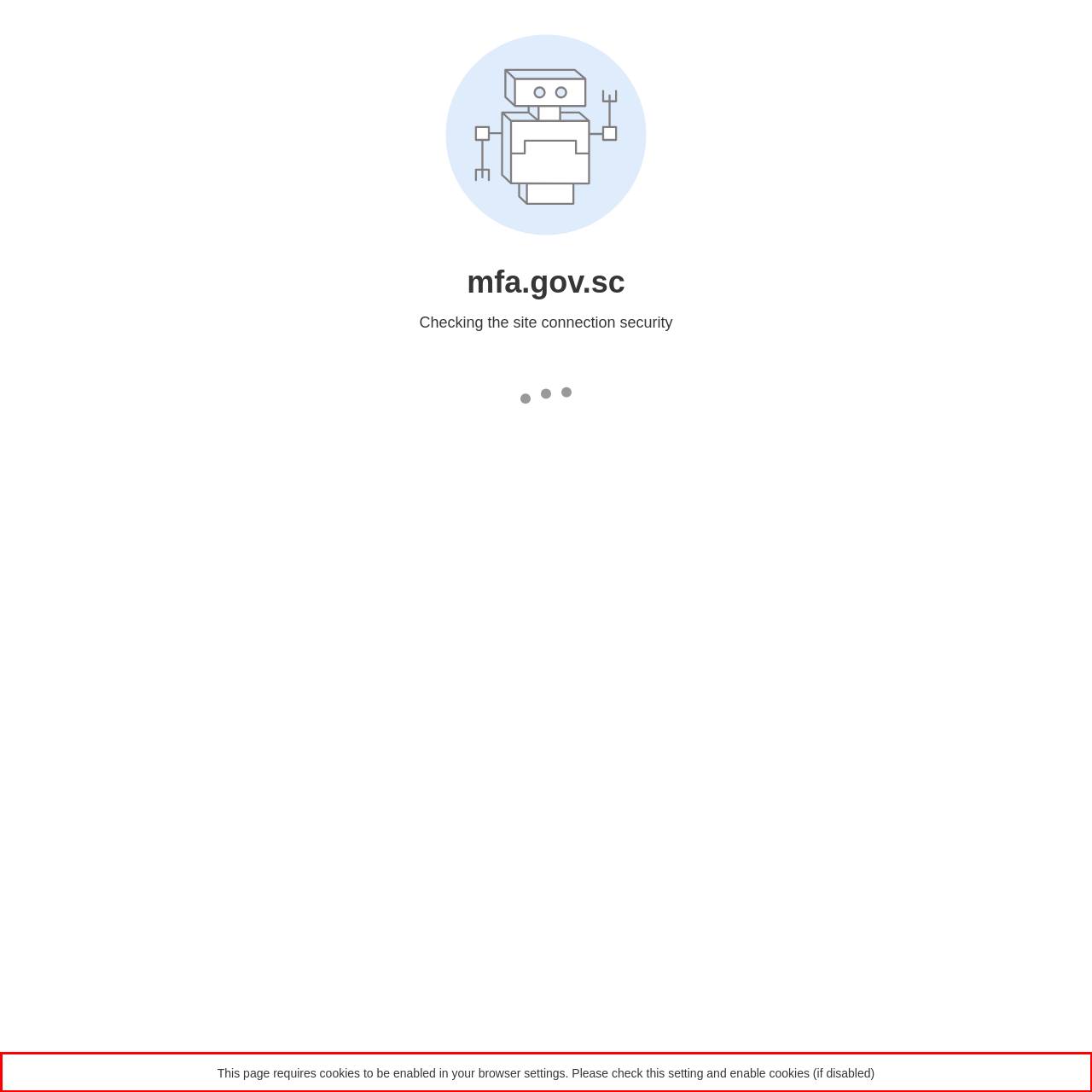From the screenshot of the webpage, locate the red bounding box and extract the text contained within that area.

This page requires cookies to be enabled in your browser settings. Please check this setting and enable cookies (if disabled)